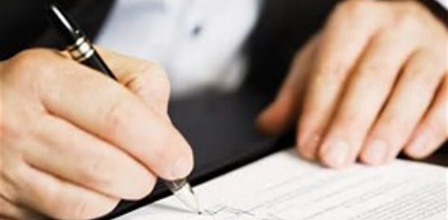Detail every significant feature and component of the image.

The image depicts a close-up of a person's hands engaged in writing or signing a document. The individual is holding a sleek pen, poised above a sheet of paper that is partially visible. The background suggests a professional setting, likely indicating a business or formal atmosphere. This action emphasizes the importance of documentation and decision-making in a corporate environment, reflecting the commitment and professionalism often associated with business operations.